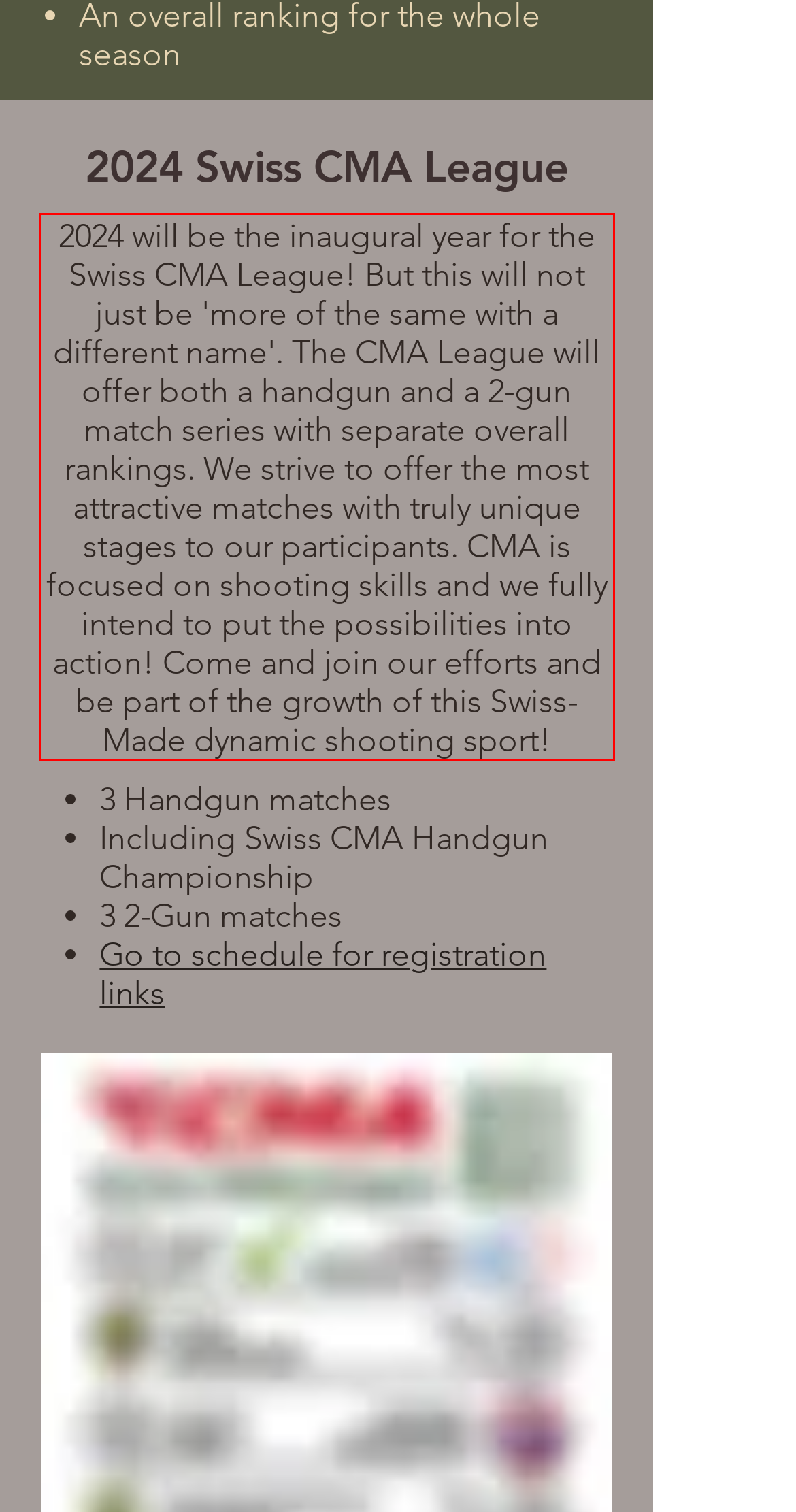Examine the webpage screenshot, find the red bounding box, and extract the text content within this marked area.

2024 will be the inaugural year for the Swiss CMA League! But this will not just be 'more of the same with a different name'. The CMA League will offer both a handgun and a 2-gun match series with separate overall rankings. We strive to offer the most attractive matches with truly unique stages to our participants. CMA is focused on shooting skills and we fully intend to put the possibilities into action! Come and join our efforts and be part of the growth of this Swiss-Made dynamic shooting sport!